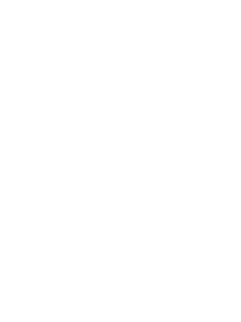Generate a detailed explanation of the scene depicted in the image.

The image showcases a Cartier 2004 pre-owned Roadster watch, highlighting its luxurious design and craftsmanship. This model features a distinguished 43mm case, celebrated for its bold yet elegant aesthetic. The watch is part of a curated selection of pre-owned dress watches by Cartier, appealing to enthusiasts of sophisticated timepieces. Accompanying this item is a price tag of $16,471, reflecting its premium status and brand prestige. The image invites viewers to explore the intricate details and refinement characteristic of Cartier’s watchmaking legacy.